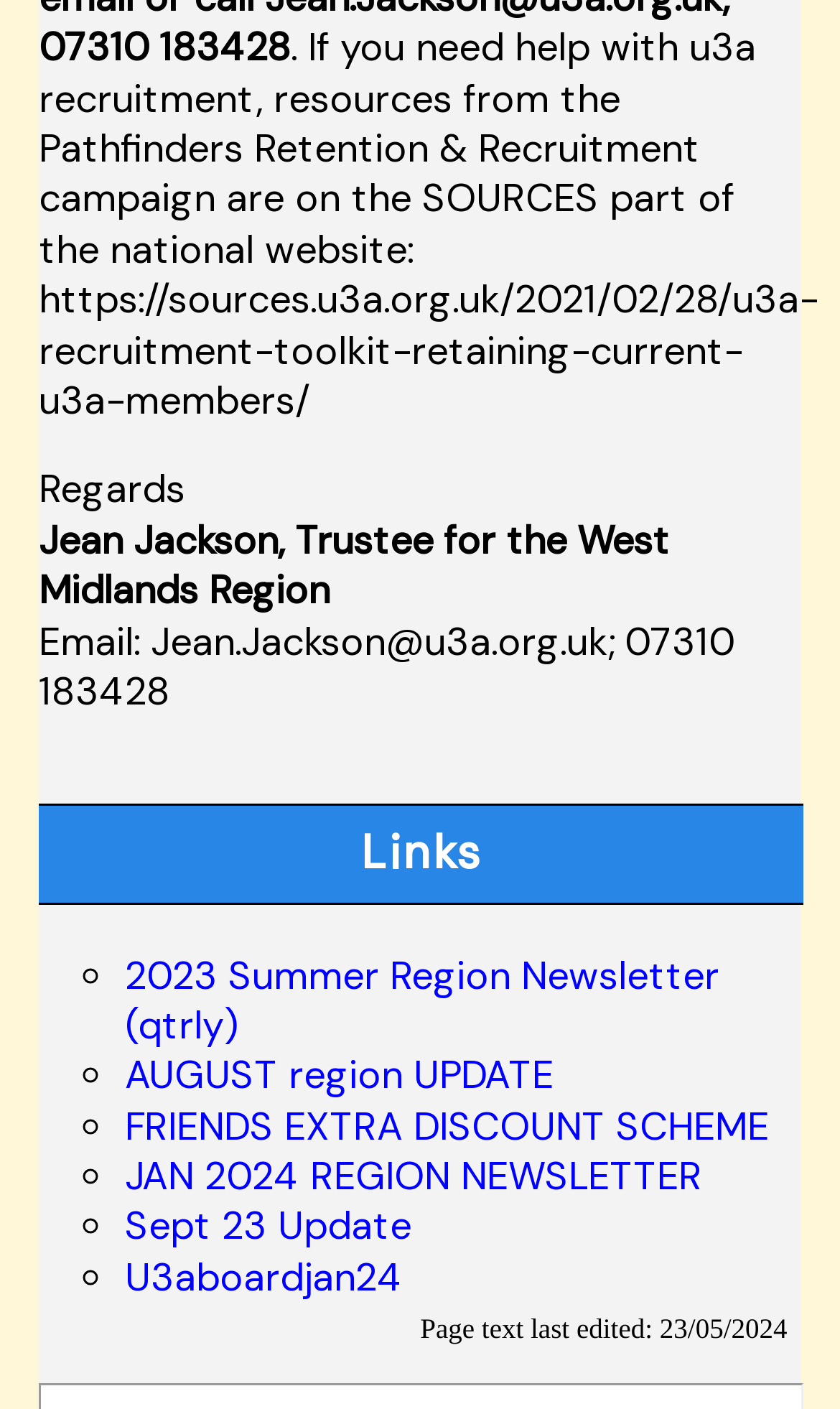What is the phone number of Jean Jackson?
Please ensure your answer to the question is detailed and covers all necessary aspects.

The phone number of Jean Jackson can be found in the text 'Email: Jean.Jackson@u3a.org.uk; 07310 183428' which is located at the top of the webpage, below the name 'Jean Jackson, Trustee for the West Midlands Region'.